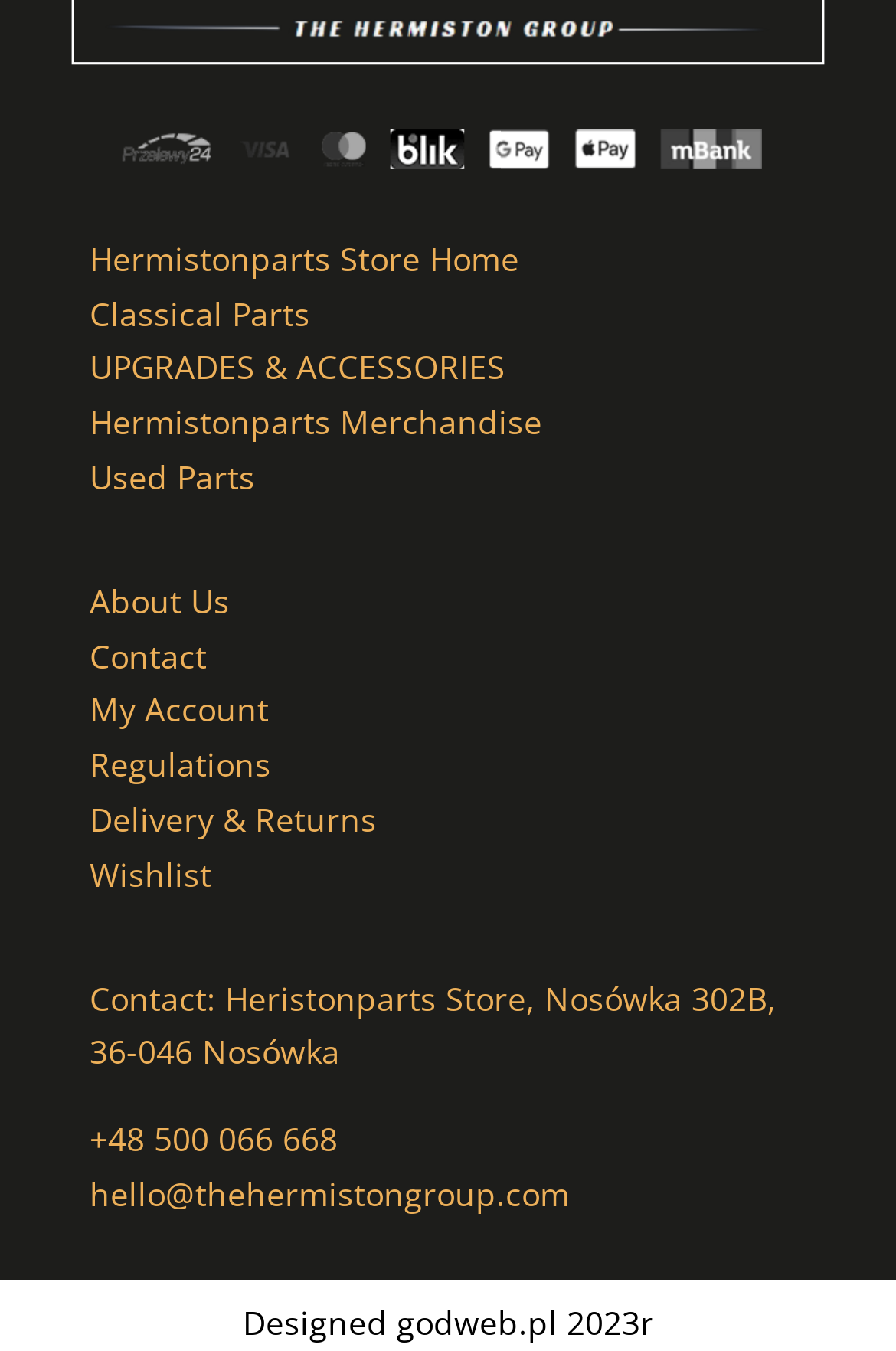Refer to the image and provide a thorough answer to this question:
Who designed the website?

The designer of the website can be found in the link 'Designed godweb.pl 2023r' which is located at the bottom of the webpage, indicating that it is the designer of the website.